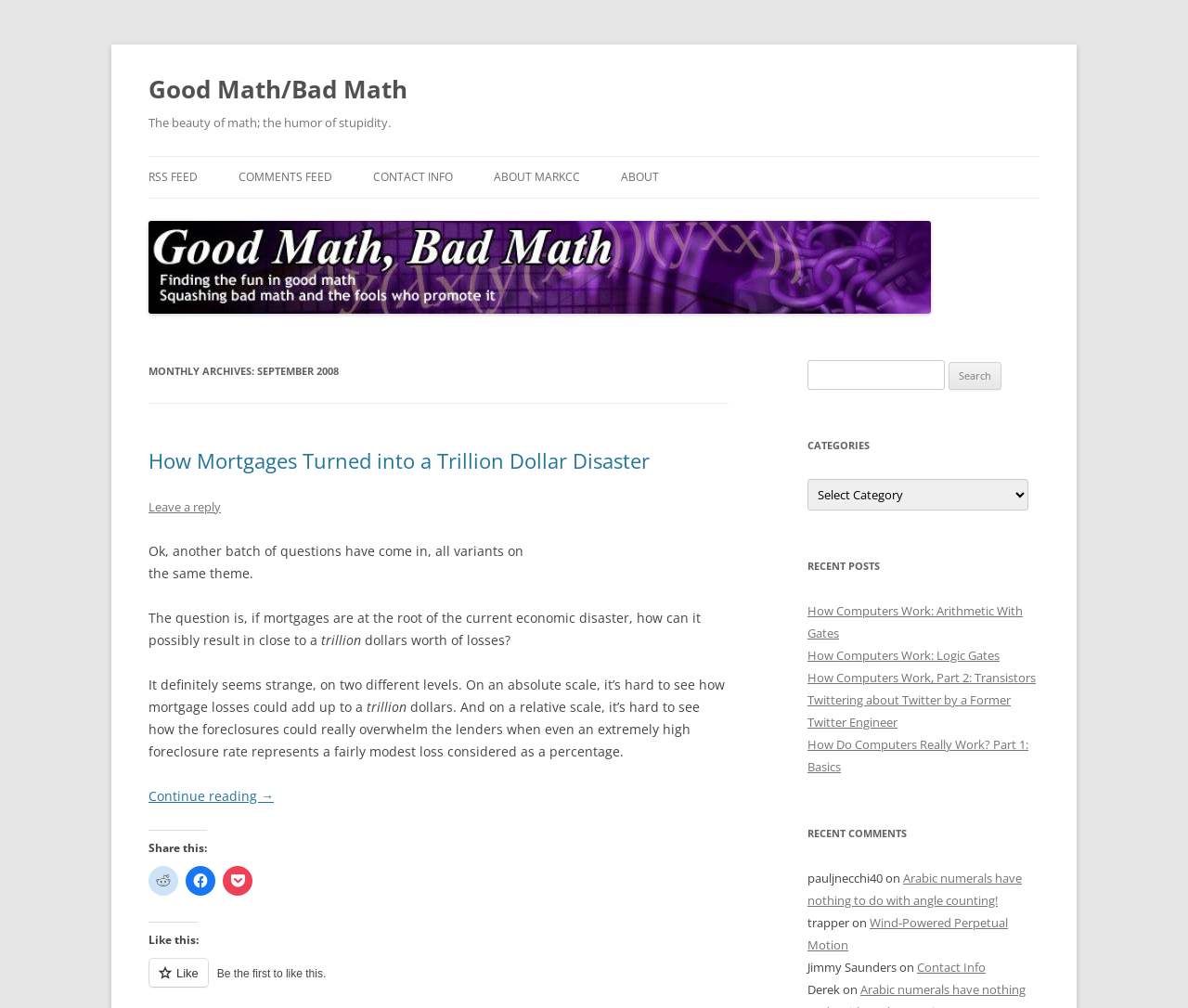Please answer the following query using a single word or phrase: 
What is the title of the blog?

Good Math/Bad Math